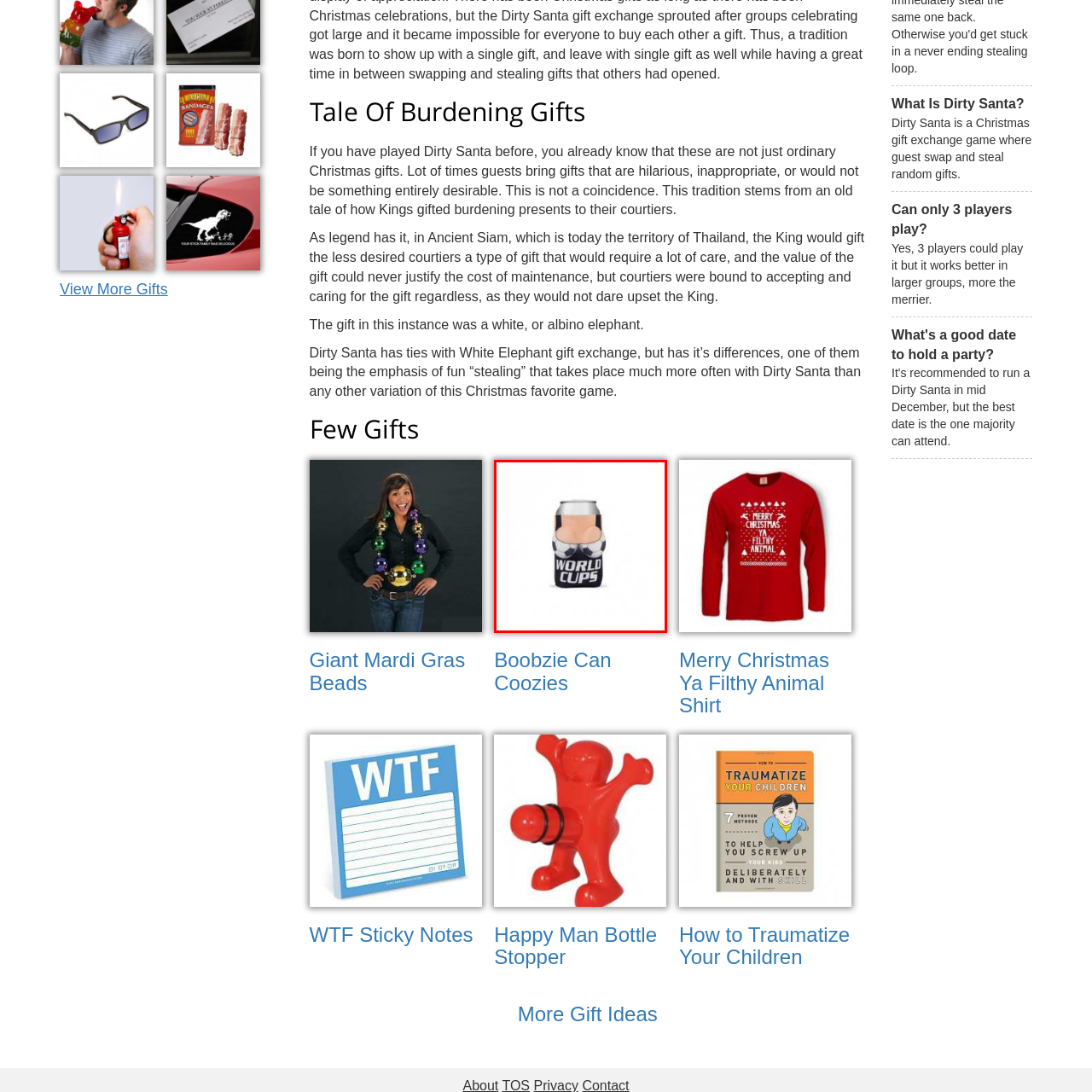Generate a detailed caption for the picture that is marked by the red rectangle.

The image showcases a humorous can cooler designed for drink containers, featuring a playful and cheeky design that combines elements of soccer and comedy. The cooler is adorned with a graphic of a soccer-themed pair of buttocks, cleverly captioned with the phrase "WORLD CUPS." This quirky item is intended for fun-loving individuals, perfect for sporting events, parties, or social gatherings where laughter and a lighthearted atmosphere are welcome. It's a novelty accessory that mixes sports enthusiasm with a dash of irreverence, making it an ideal gift for friends or family who enjoy both soccer and playful humor.